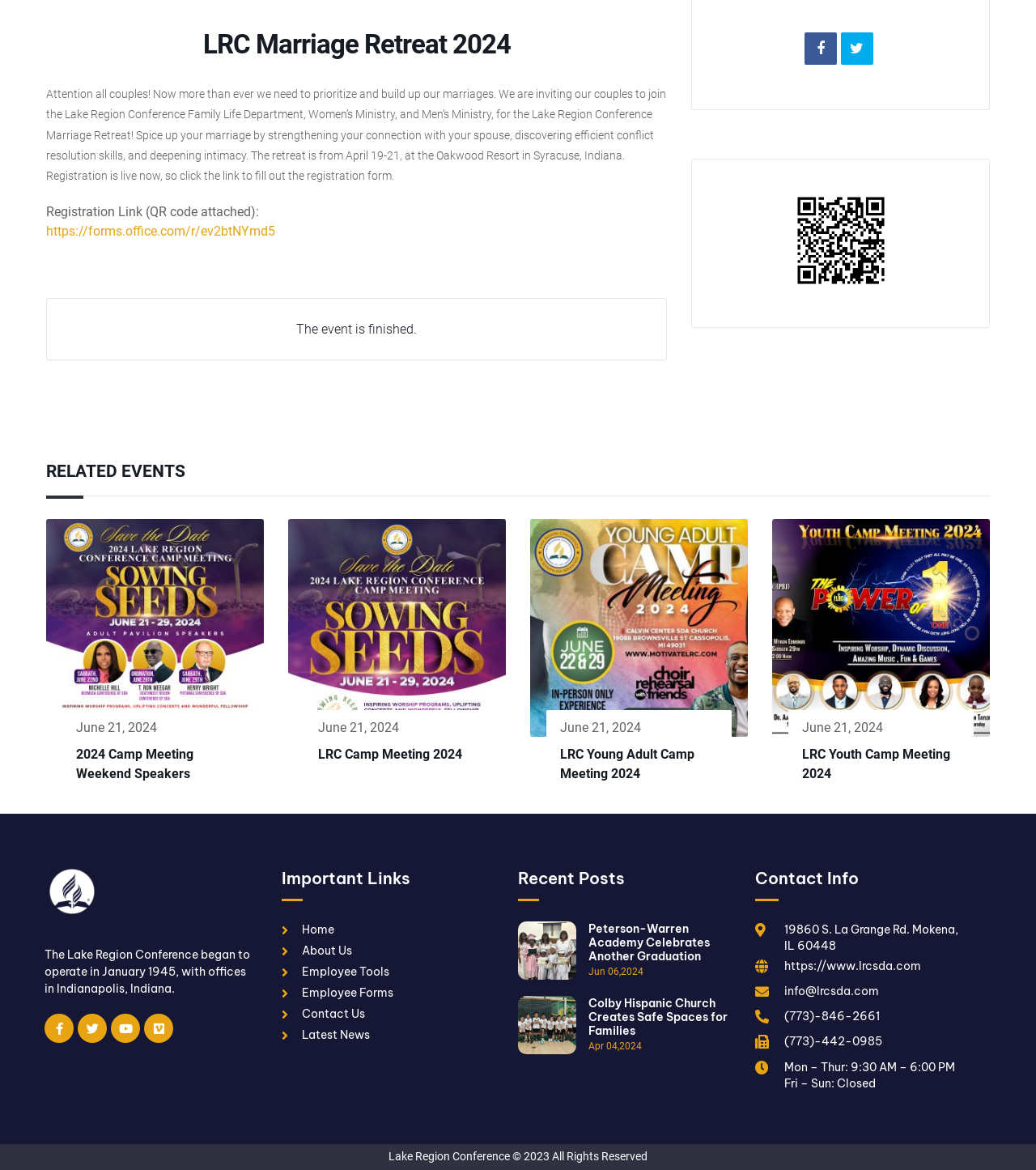Please pinpoint the bounding box coordinates for the region I should click to adhere to this instruction: "Follow the Lake Region Conference on Facebook".

[0.043, 0.867, 0.071, 0.892]